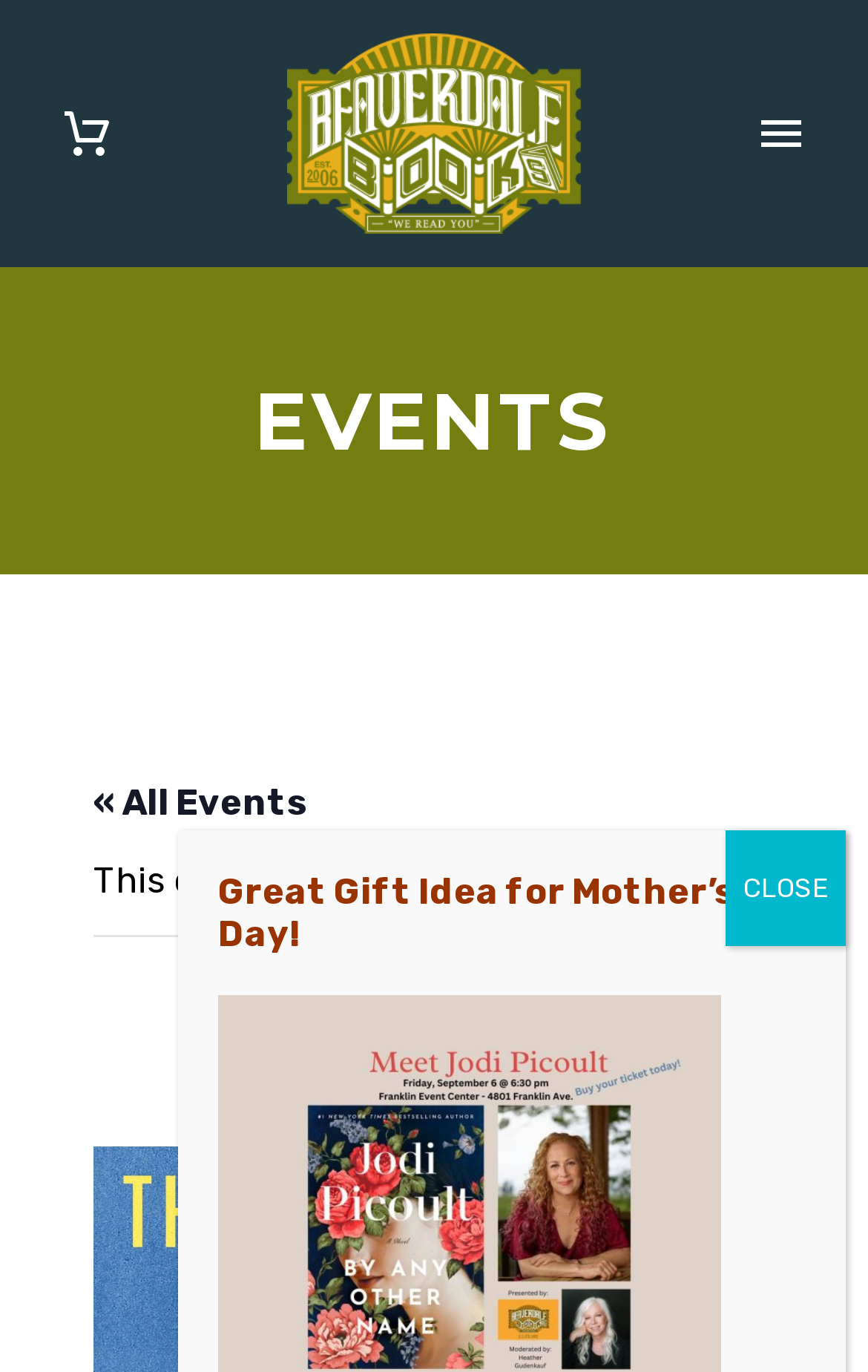Find the bounding box coordinates for the element described here: "Contact".

[0.056, 0.643, 0.944, 0.727]